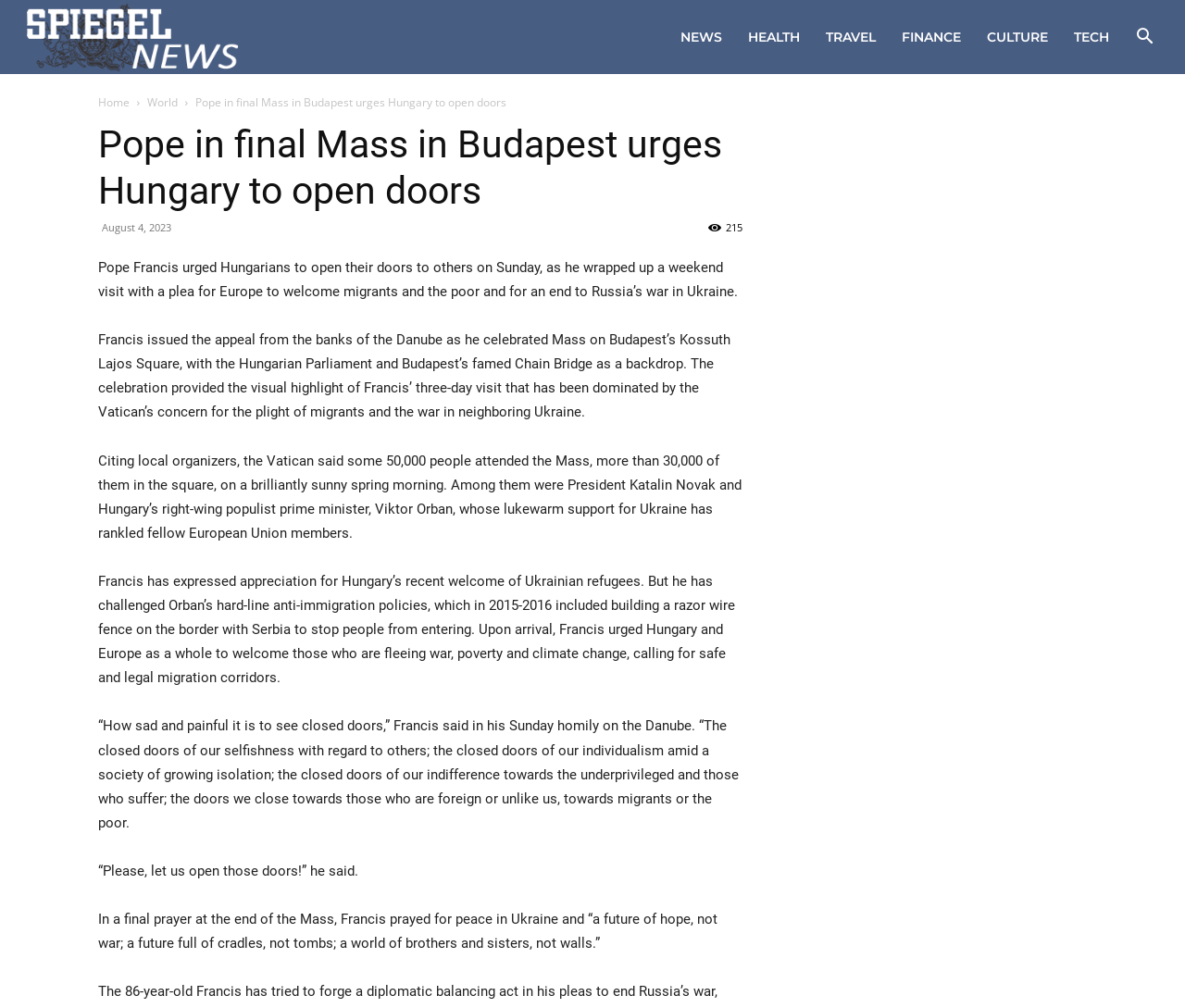Analyze and describe the webpage in a detailed narrative.

The webpage appears to be a news article from Spiegel News, with the title "Pope in final Mass in Budapest urges Hungary to open doors". At the top of the page, there is a button with an icon on the right side, and a link to "Spiegel News" on the left side. Below this, there are several links to different news categories, including "NEWS", "HEALTH", "TRAVEL", "FINANCE", "CULTURE", and "TECH", arranged horizontally across the page.

Further down, there are two links, "Home" and "World", positioned side by side. Below these links, the main article title "Pope in final Mass in Budapest urges Hungary to open doors" is displayed prominently. The article is divided into several paragraphs, with the first paragraph summarizing the Pope's message to Hungary and Europe to welcome migrants and the poor, and to end the war in Ukraine.

The article continues with descriptions of the Pope's Mass celebration on Budapest's Kossuth Lajos Square, attended by around 50,000 people, including the Hungarian President and Prime Minister. The Pope's homily is quoted, urging Hungary and Europe to open their doors to those fleeing war, poverty, and climate change. The article concludes with the Pope's final prayer for peace in Ukraine and a future of hope.

On the right side of the article, there is a complementary section, but its content is not specified.